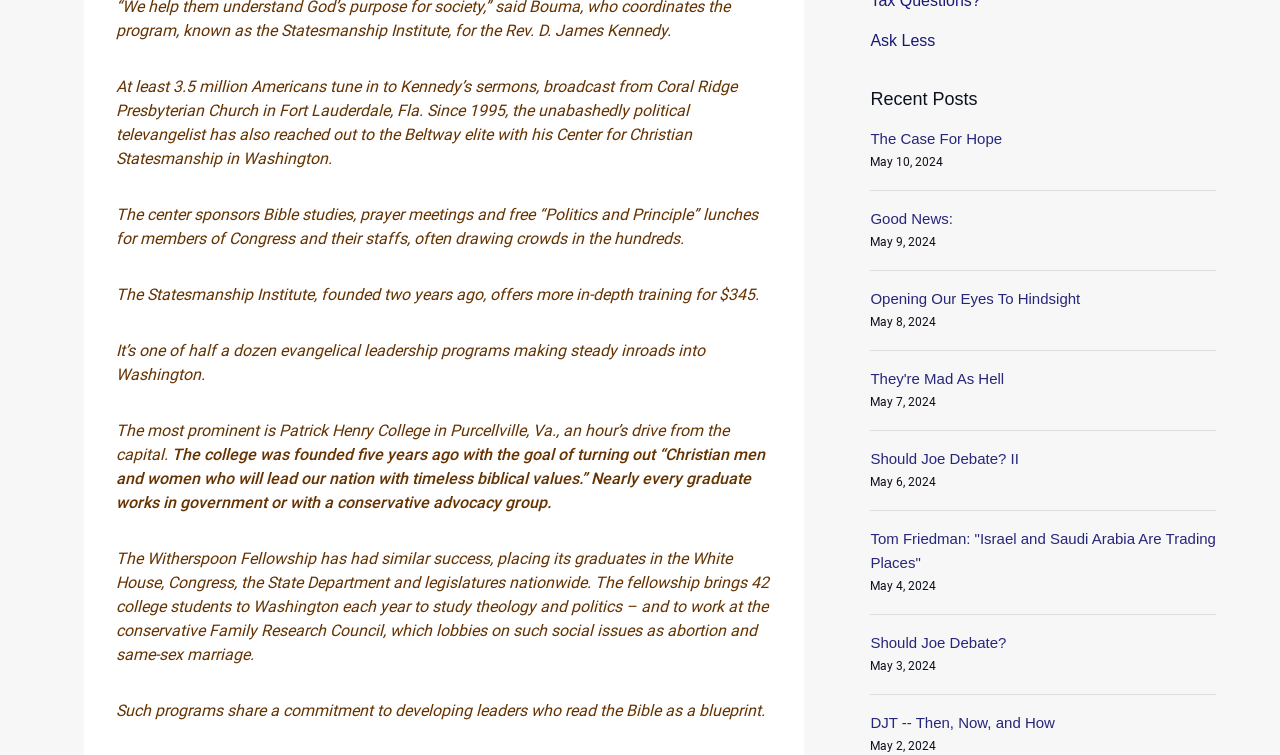What is the topic of the first recent post?
Kindly answer the question with as much detail as you can.

I looked at the first heading under 'Recent Posts' and found the link 'The Case For Hope', which suggests that the topic of the first recent post is 'The Case For Hope'.